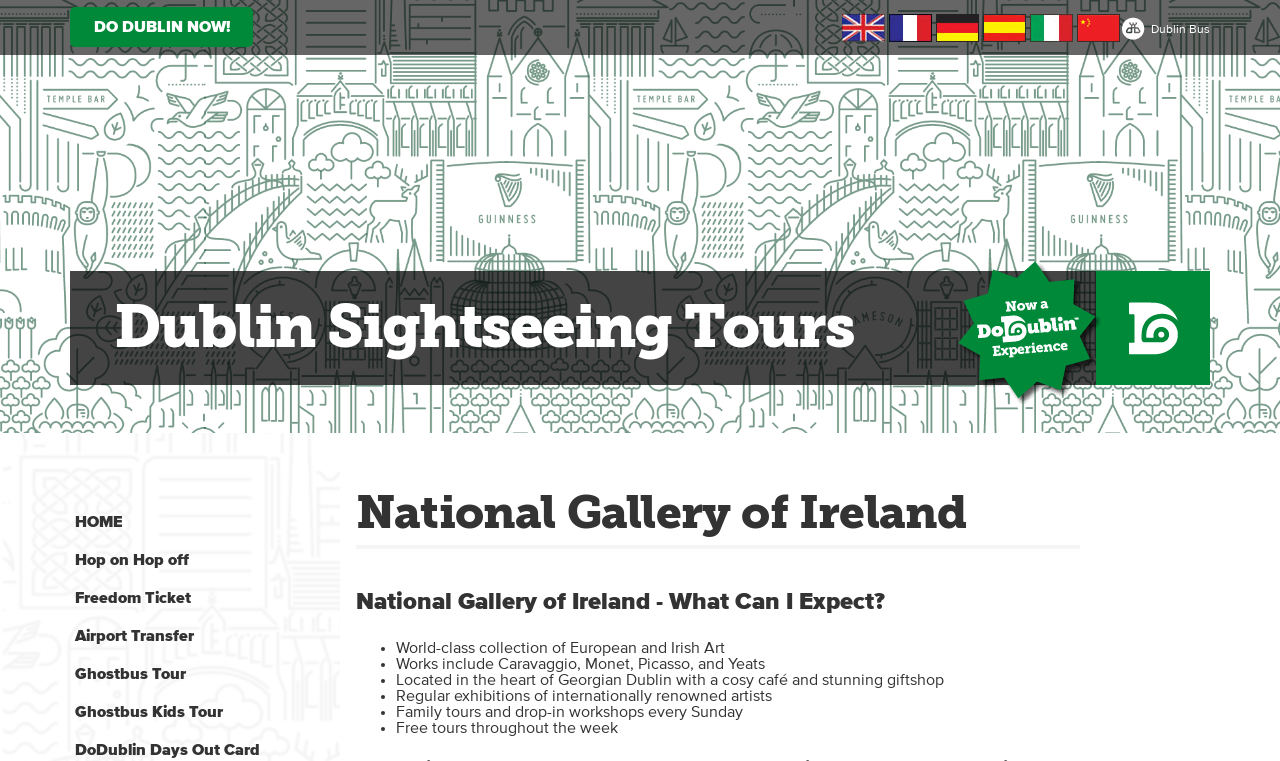Please provide the bounding box coordinates for the element that needs to be clicked to perform the instruction: "Learn about the National Gallery of Ireland". The coordinates must consist of four float numbers between 0 and 1, formatted as [left, top, right, bottom].

[0.278, 0.631, 0.844, 0.721]